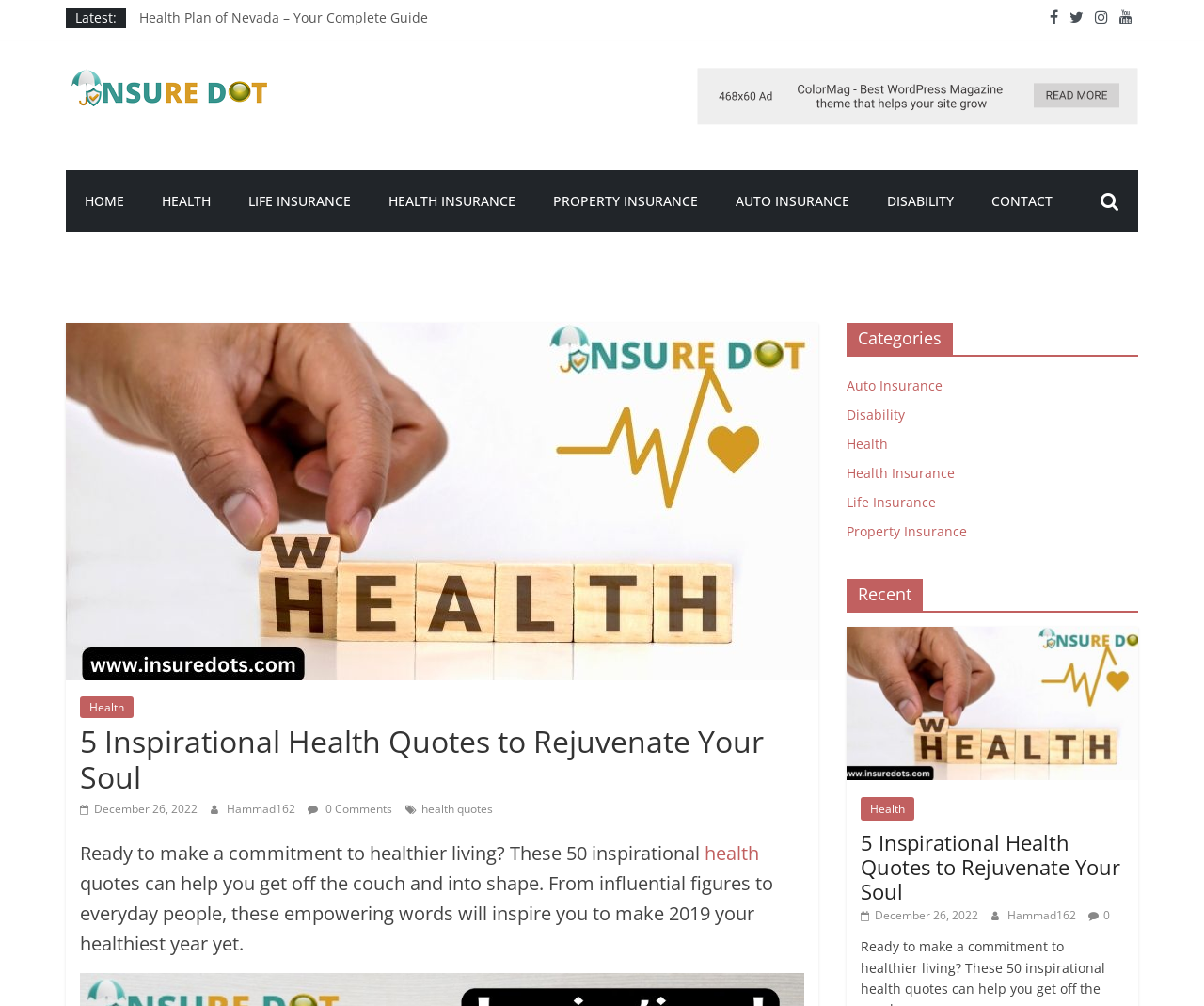Examine the image and give a thorough answer to the following question:
How many inspirational health quotes are mentioned on this webpage?

The webpage mentions that 'These 50 inspirational health quotes can help you get off the couch and into shape', indicating that there are 50 inspirational health quotes mentioned on this webpage.